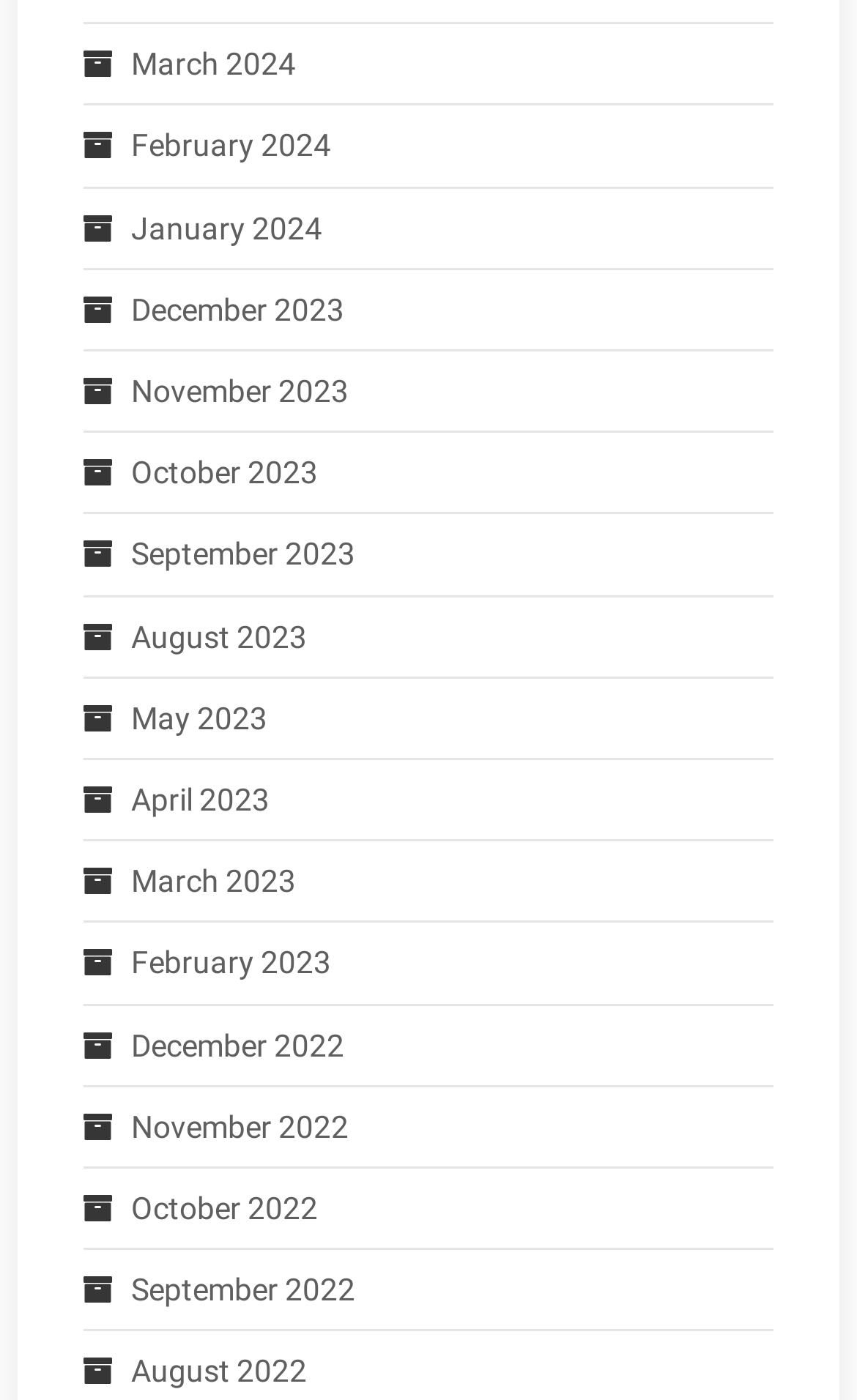Find the bounding box coordinates of the clickable region needed to perform the following instruction: "Go to February 2023". The coordinates should be provided as four float numbers between 0 and 1, i.e., [left, top, right, bottom].

[0.097, 0.667, 0.387, 0.708]